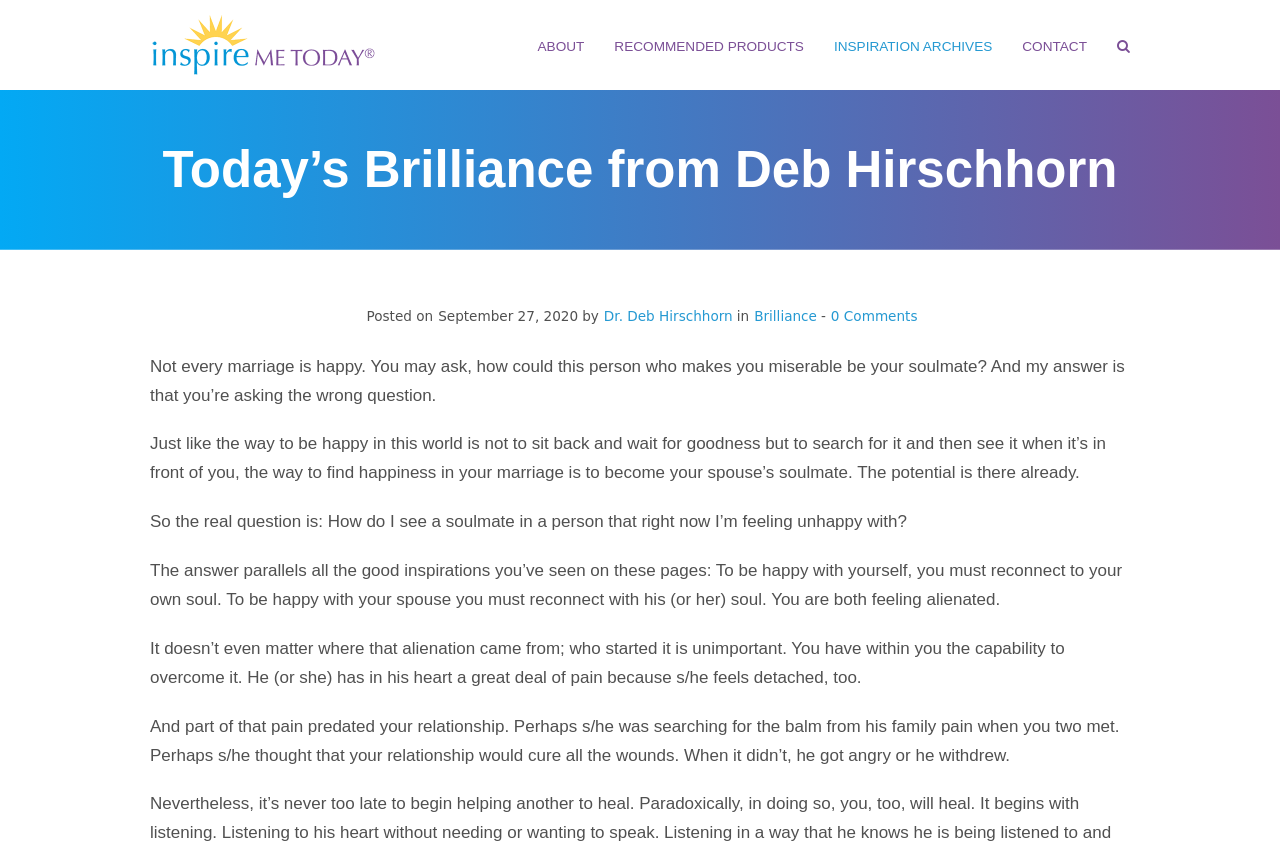How can one find happiness in their marriage?
Look at the image and respond to the question as thoroughly as possible.

I found the answer by reading the static text elements in the header section, which suggest that the way to find happiness in marriage is to become your spouse's soulmate, rather than waiting for them to make you happy.